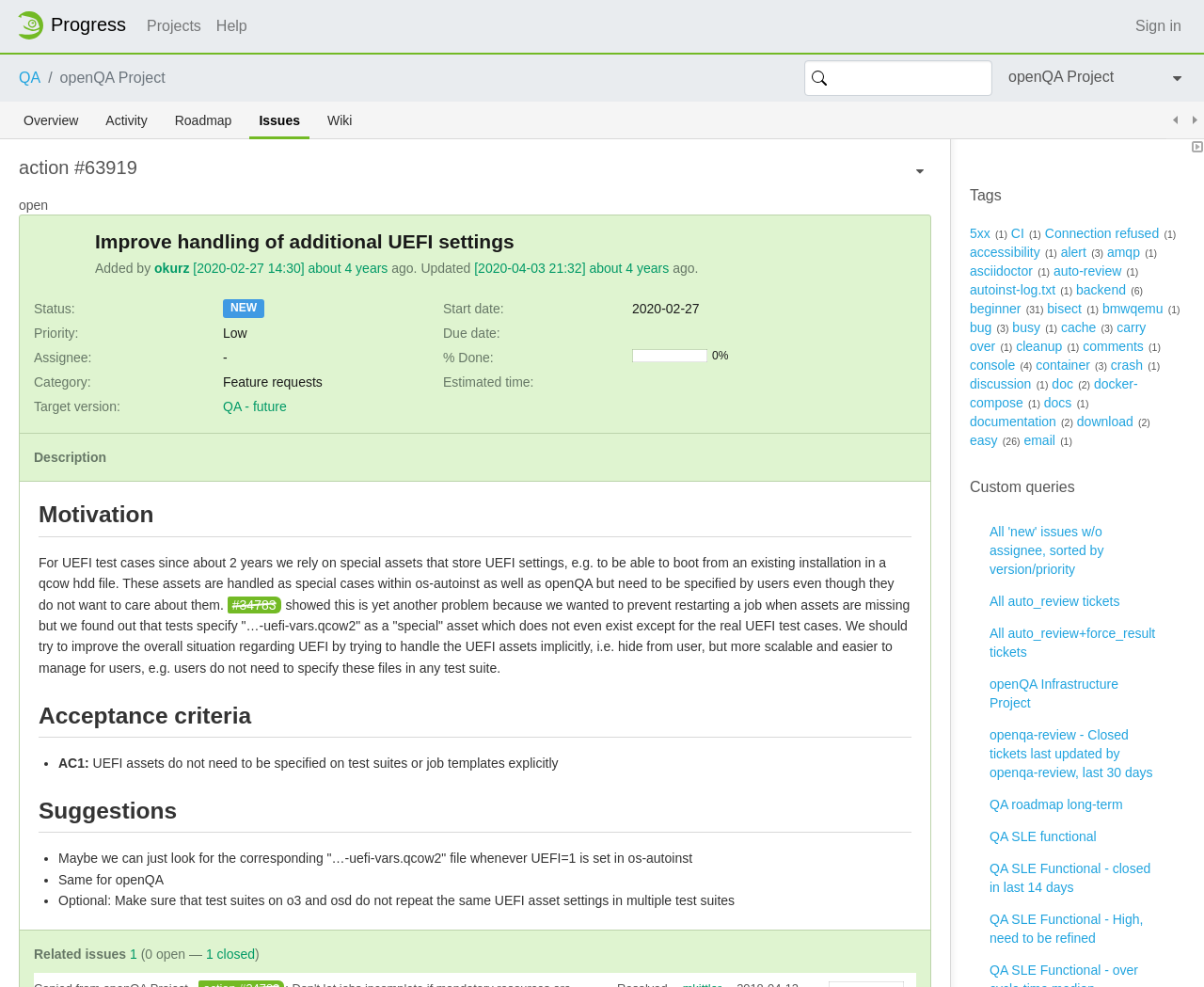Your task is to find and give the main heading text of the webpage.

QA
openQA Project